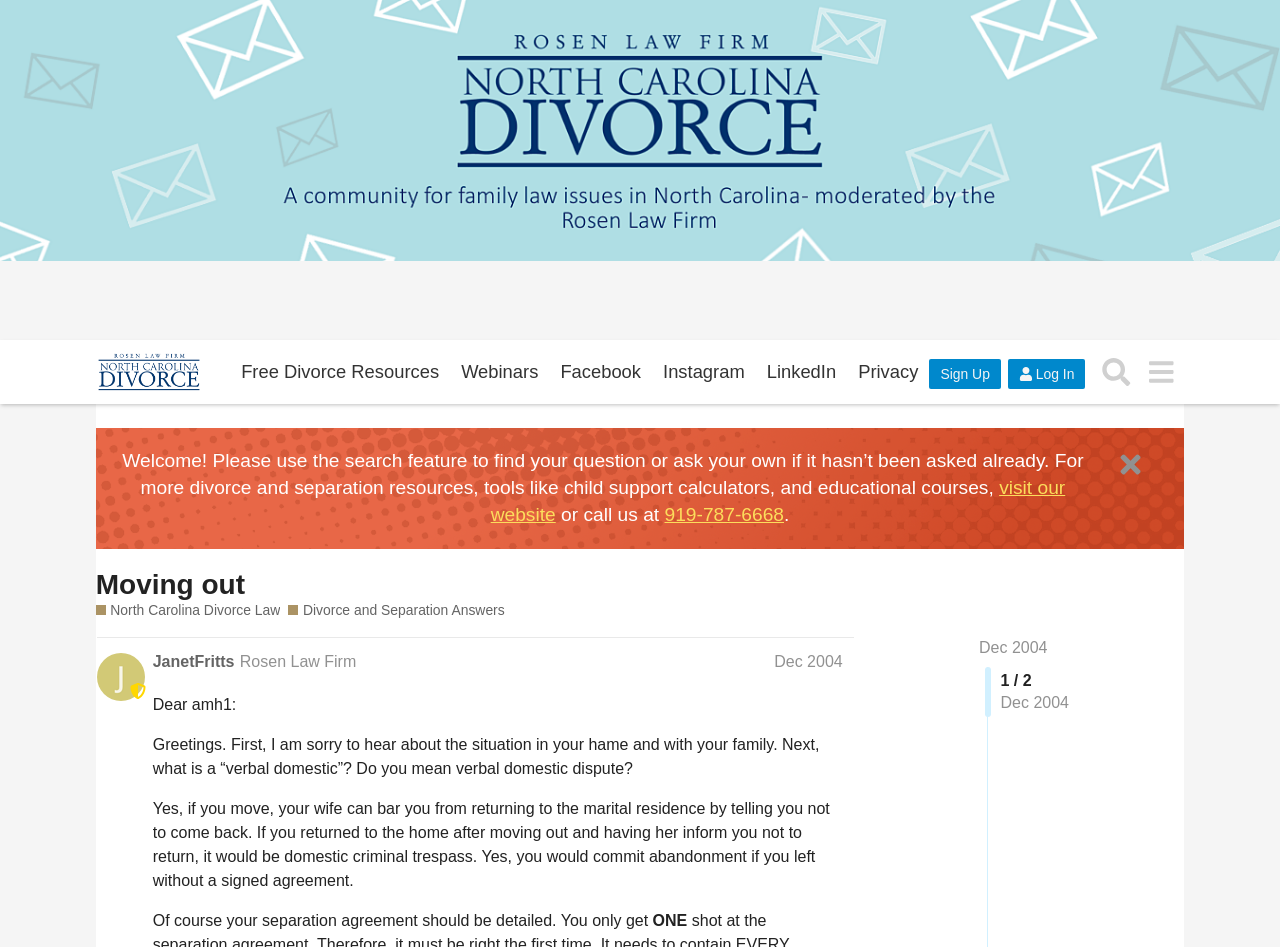From the webpage screenshot, predict the bounding box of the UI element that matches this description: "Free Divorce Resources".

[0.18, 0.375, 0.352, 0.41]